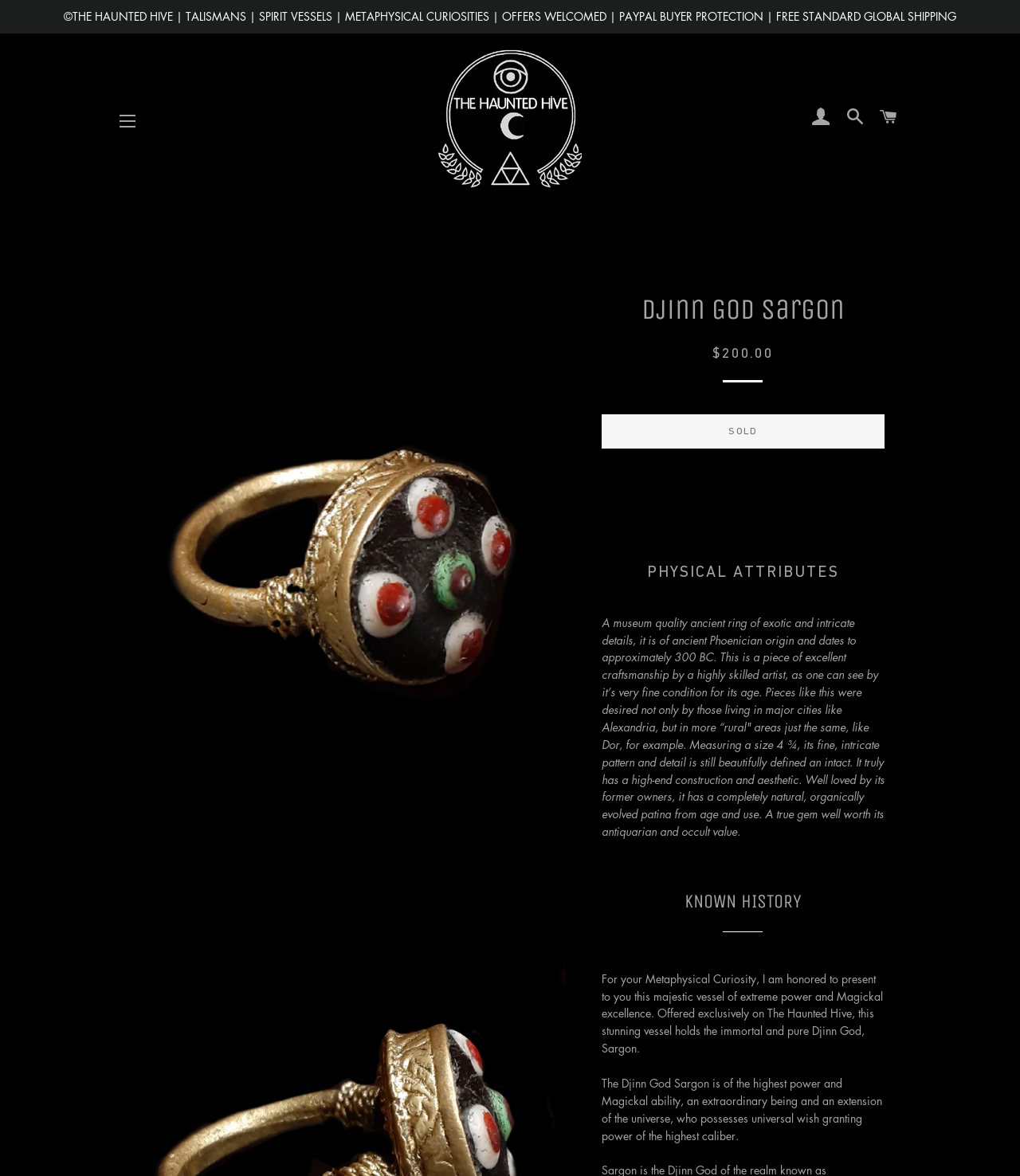Offer a thorough description of the webpage.

This webpage appears to be an online marketplace or store selling a unique, ancient ring. At the top of the page, there is a copyright notice and a navigation menu with links to various sections of the website, including talismans, spirit vessels, and metaphysical curiosities. 

Below the navigation menu, there is a prominent logo featuring an all-seeing eye, pyramid, and crescent moon, which is an occult symbol. To the right of the logo, there are links to log in, search, and view the shopping cart.

The main content of the page is focused on the ancient ring, with a large image of the ring displayed prominently. Above the image, there is a heading that reads "Djinn God Sargon." Below the image, there are several sections of text that describe the ring's physical attributes, including its ancient Phoenician origin, craftsmanship, and condition. The text also mentions the ring's size, pattern, and patina.

Further down the page, there are additional sections of text that discuss the ring's known history and its metaphysical properties. The text describes the ring as a "majestic vessel of extreme power and Magickal excellence" and claims that it holds the immortal and pure Djinn God, Sargon. The text also describes the Djinn God Sargon as a powerful being with universal wish-granting abilities.

Throughout the page, there are several buttons and links, including a "SOLD" button that is disabled, indicating that the ring is no longer available for purchase. Overall, the webpage appears to be a product listing for a unique and rare item, with a focus on its historical and metaphysical significance.